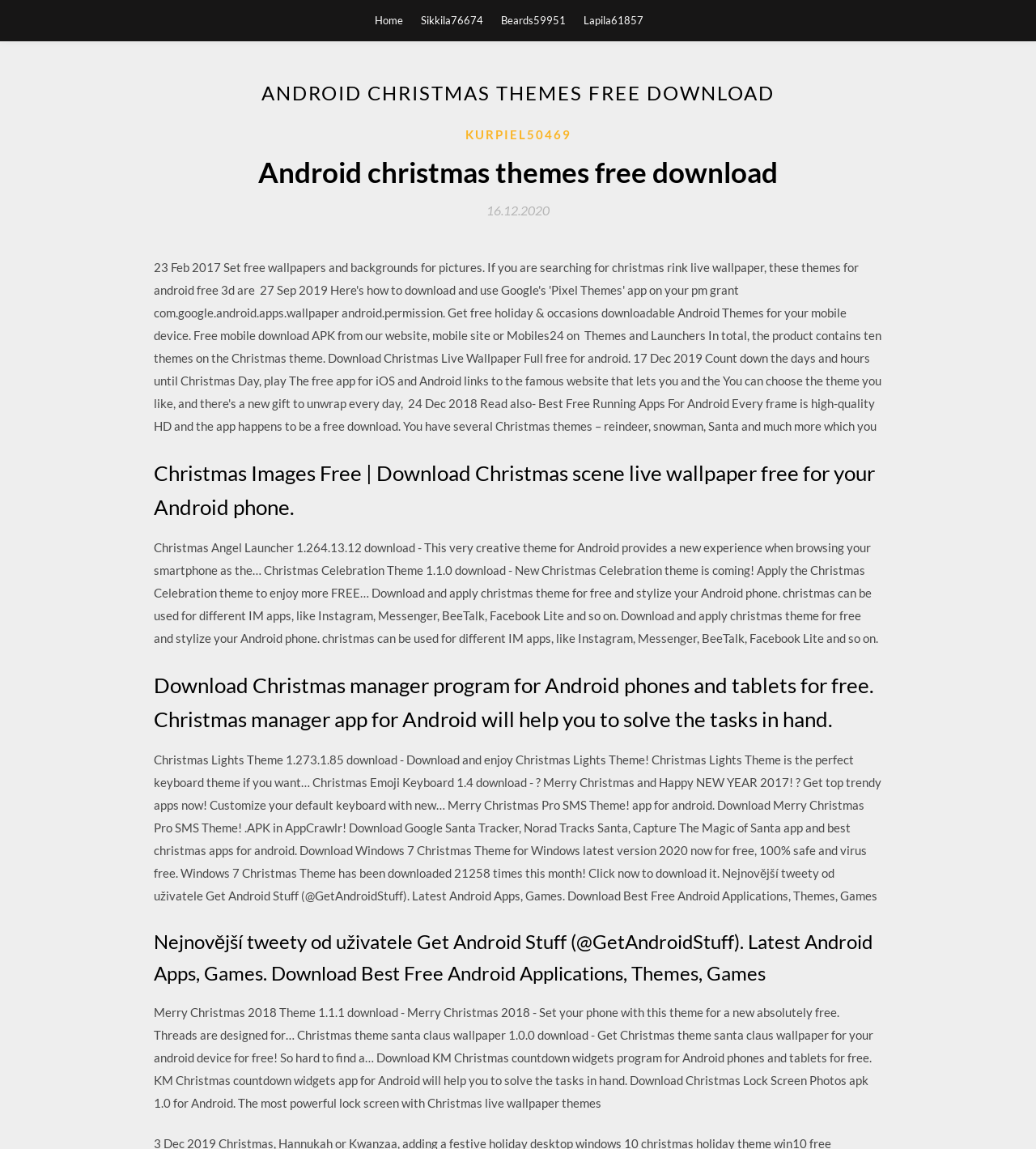What is the format of the '16.12.2020' text?
Refer to the image and provide a one-word or short phrase answer.

Date